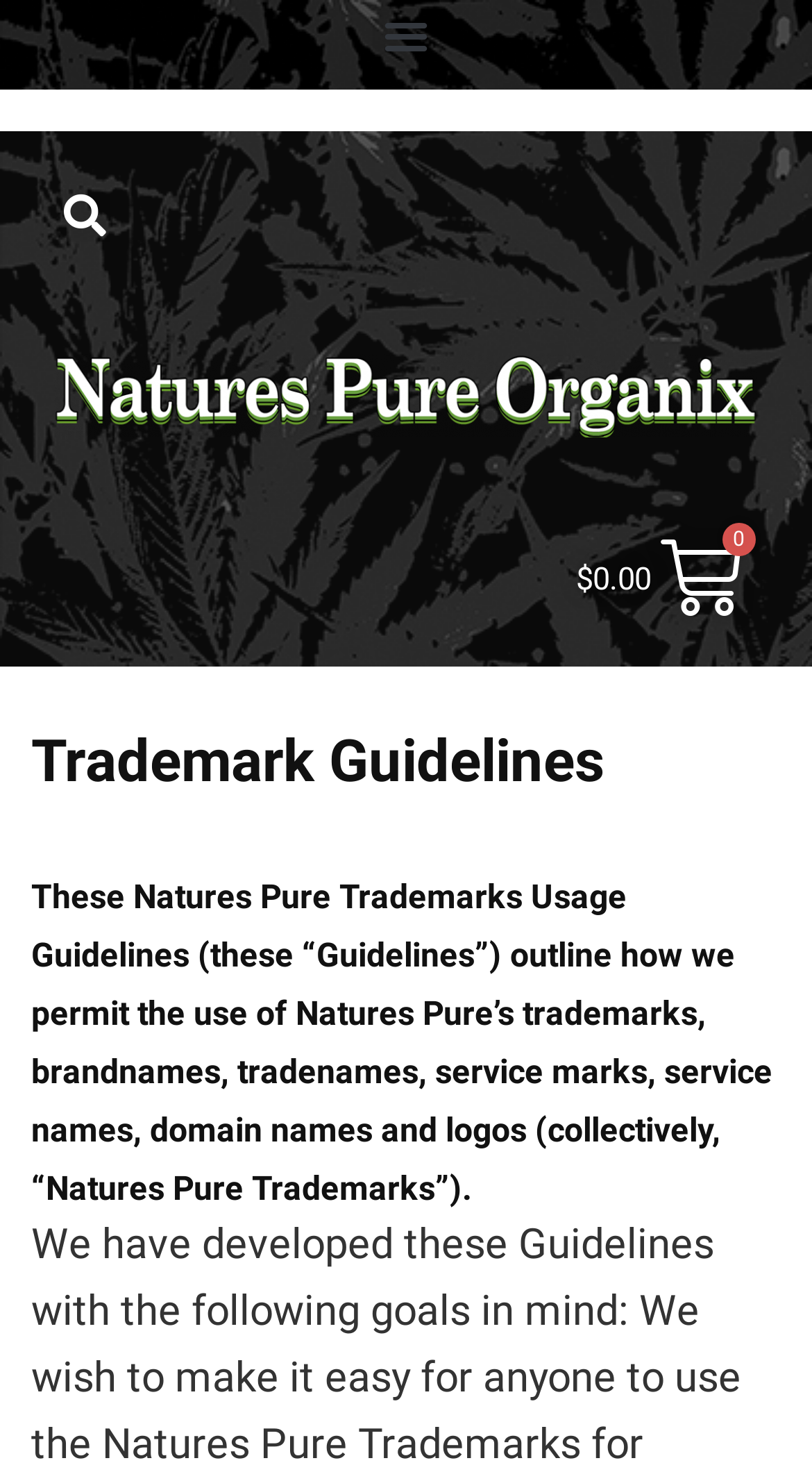Find the bounding box of the UI element described as: "$0.00 0 Cart". The bounding box coordinates should be given as four float values between 0 and 1, i.e., [left, top, right, bottom].

[0.647, 0.348, 0.974, 0.439]